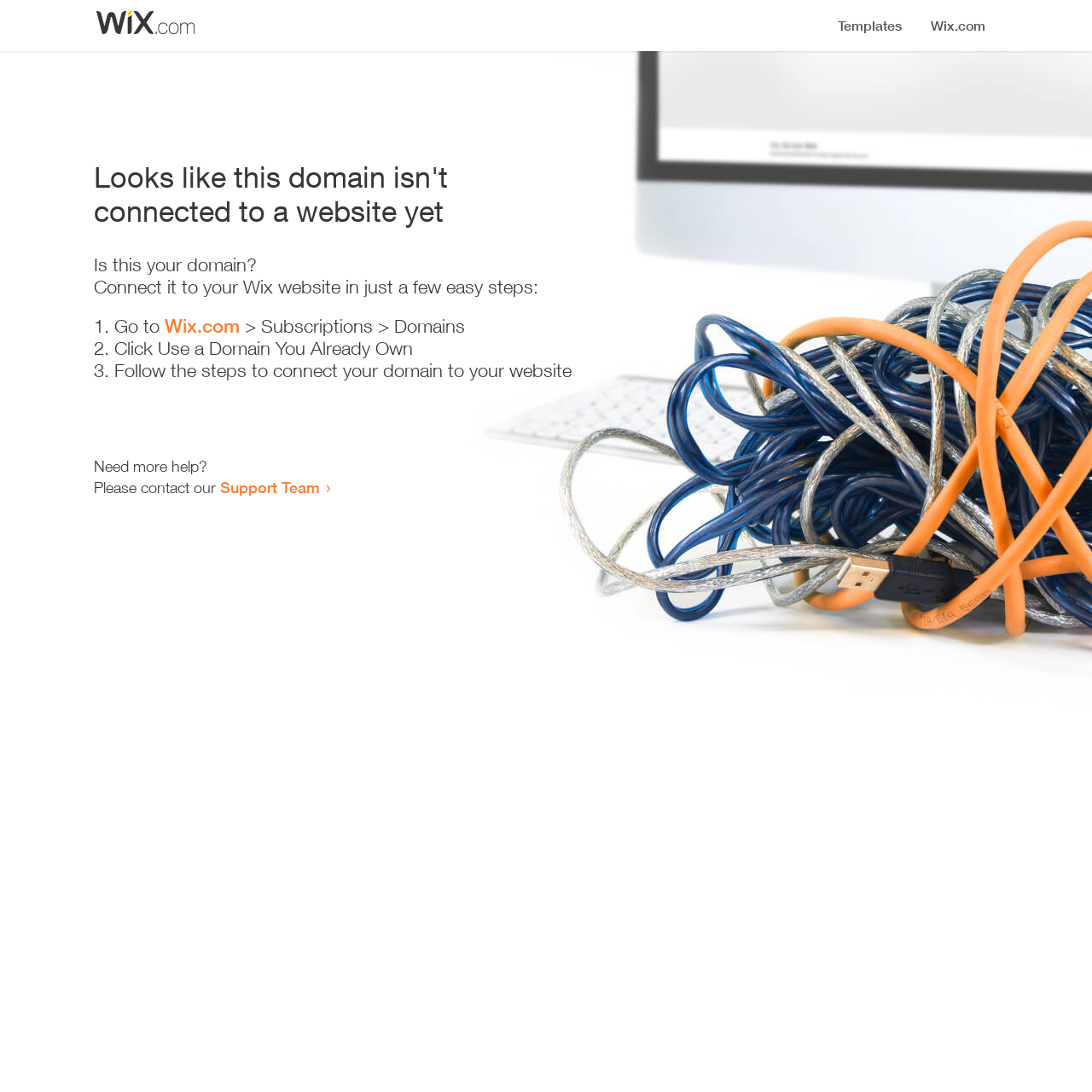Using the webpage screenshot, find the UI element described by Wix.com. Provide the bounding box coordinates in the format (top-left x, top-left y, bottom-right x, bottom-right y), ensuring all values are floating point numbers between 0 and 1.

[0.151, 0.288, 0.22, 0.309]